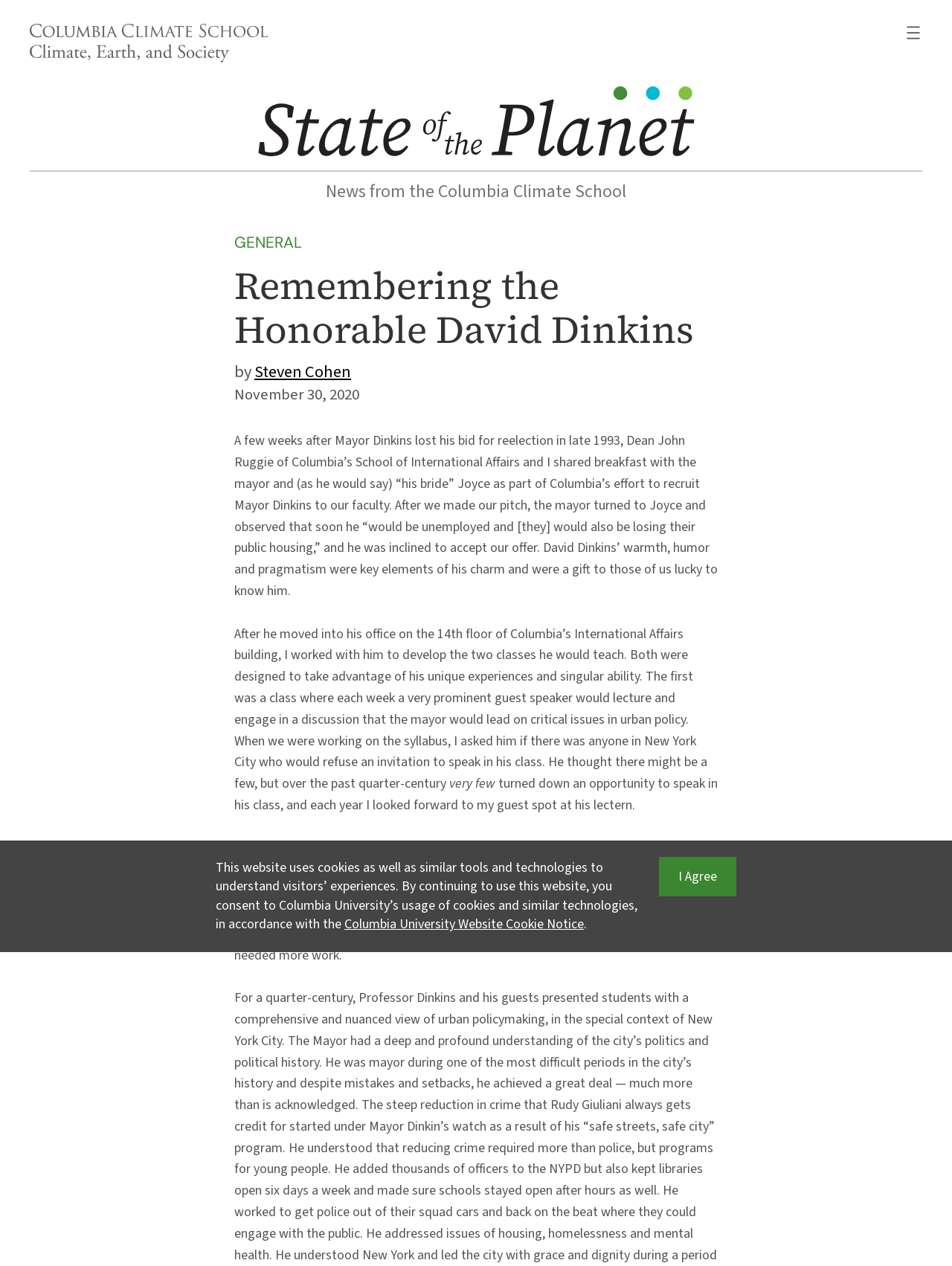What is the date mentioned in the article?
Answer the question with a single word or phrase, referring to the image.

November 30, 2020